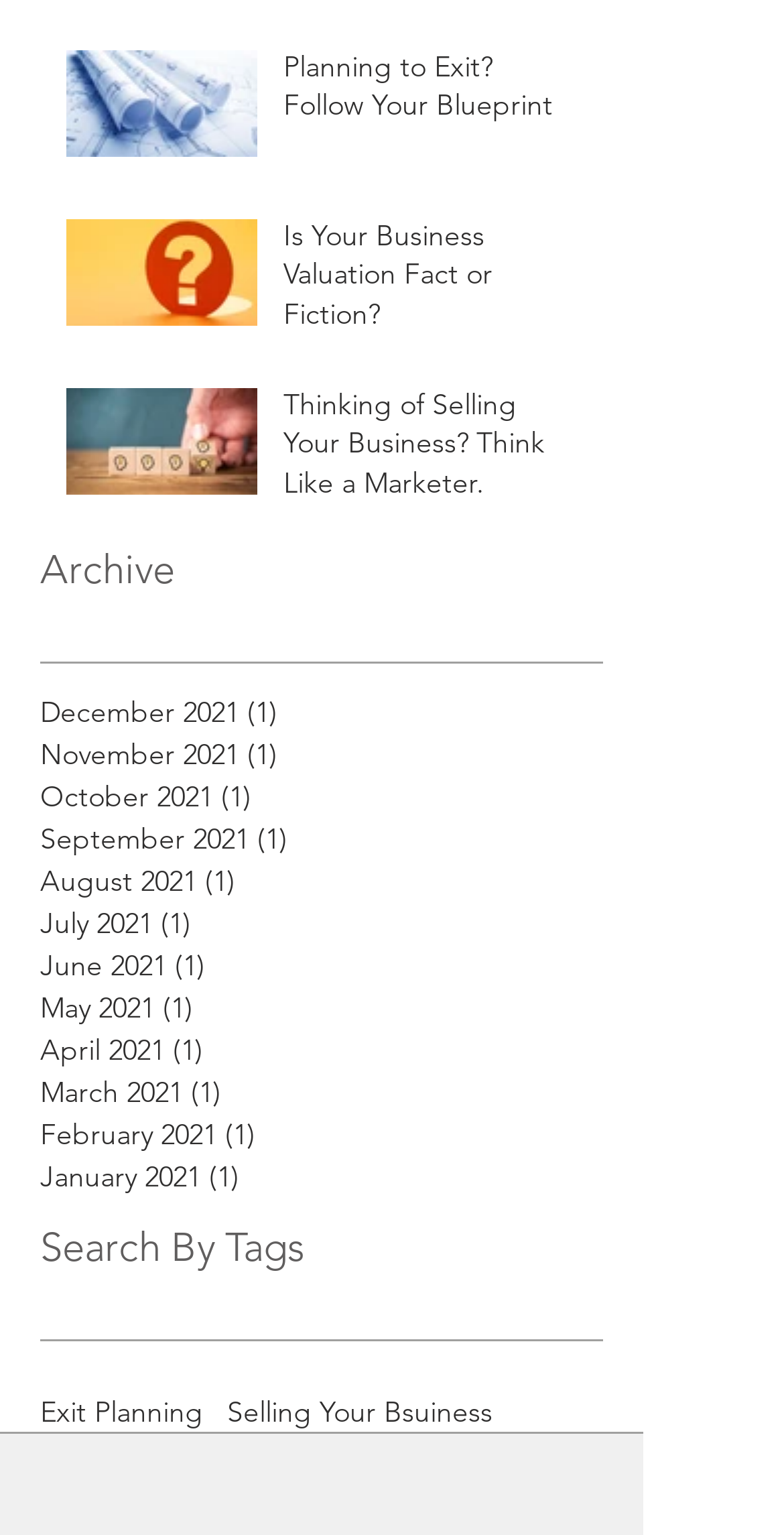How many articles are listed on the webpage?
Answer the question with a single word or phrase derived from the image.

3